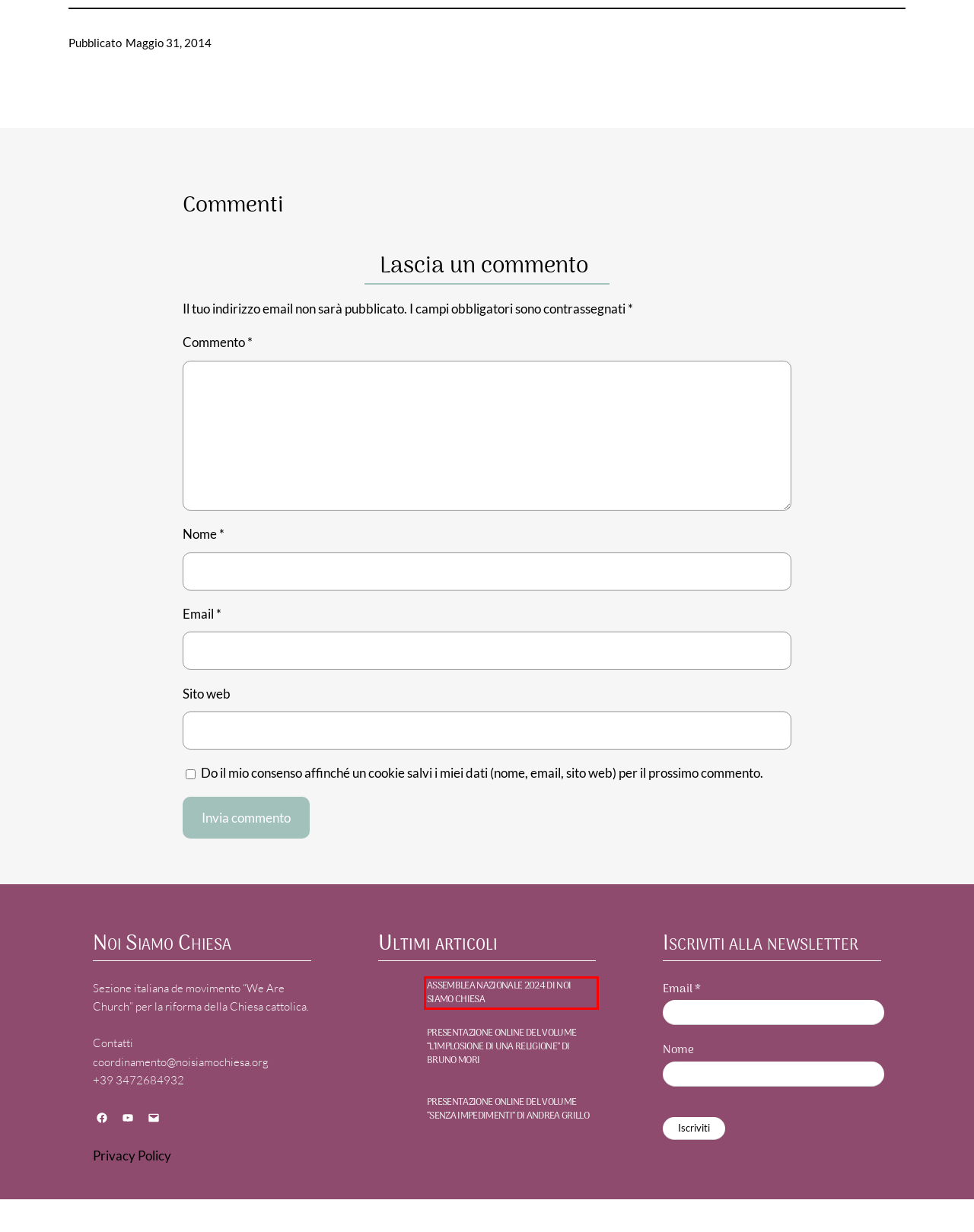You have a screenshot showing a webpage with a red bounding box highlighting an element. Choose the webpage description that best fits the new webpage after clicking the highlighted element. The descriptions are:
A. PRESENTAZIONE ONLINE DEL VOLUME “SENZA IMPEDIMENTI” DI ANDREA GRILLO – Noi Siamo Chiesa
B. Documenti – Noi Siamo Chiesa
C. Per la compliance alla Cookie Law e al GDPR | iubenda Privacy Controls and Cookie Solution
D. Iscriviti – Noi Siamo Chiesa
E. Assemblea Nazionale 2024 di Noi Siamo Chiesa – Noi Siamo Chiesa
F. PRESENTAZIONE ONLINE DEL VOLUME “L’IMPLOSIONE DI UNA RELIGIONE” DI BRUNO MORI – Noi Siamo Chiesa
G. FAQ – Noi Siamo Chiesa
H. Privacy Policy – Noi Siamo Chiesa

E